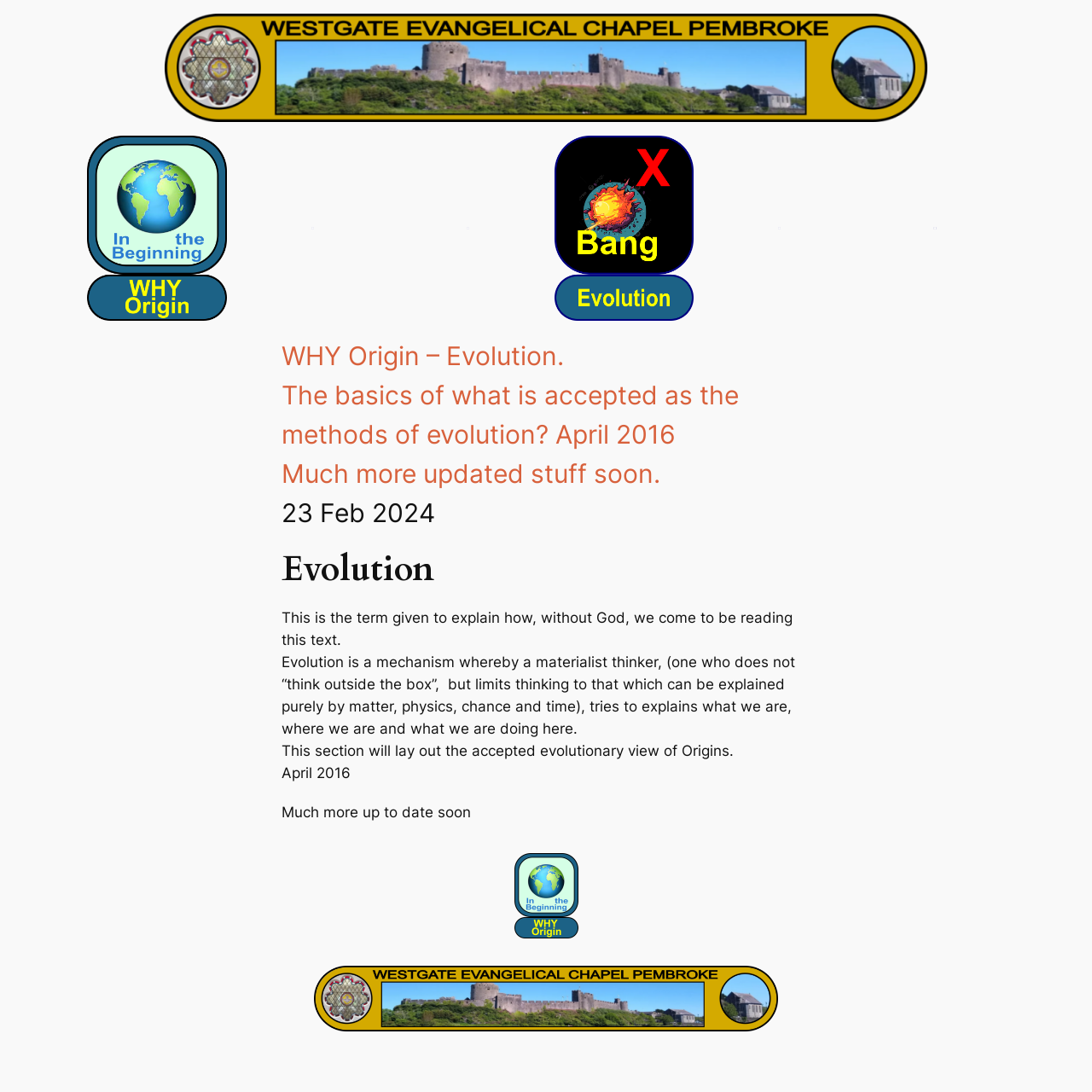Use a single word or phrase to answer the question: What is the main topic of this webpage?

Evolution